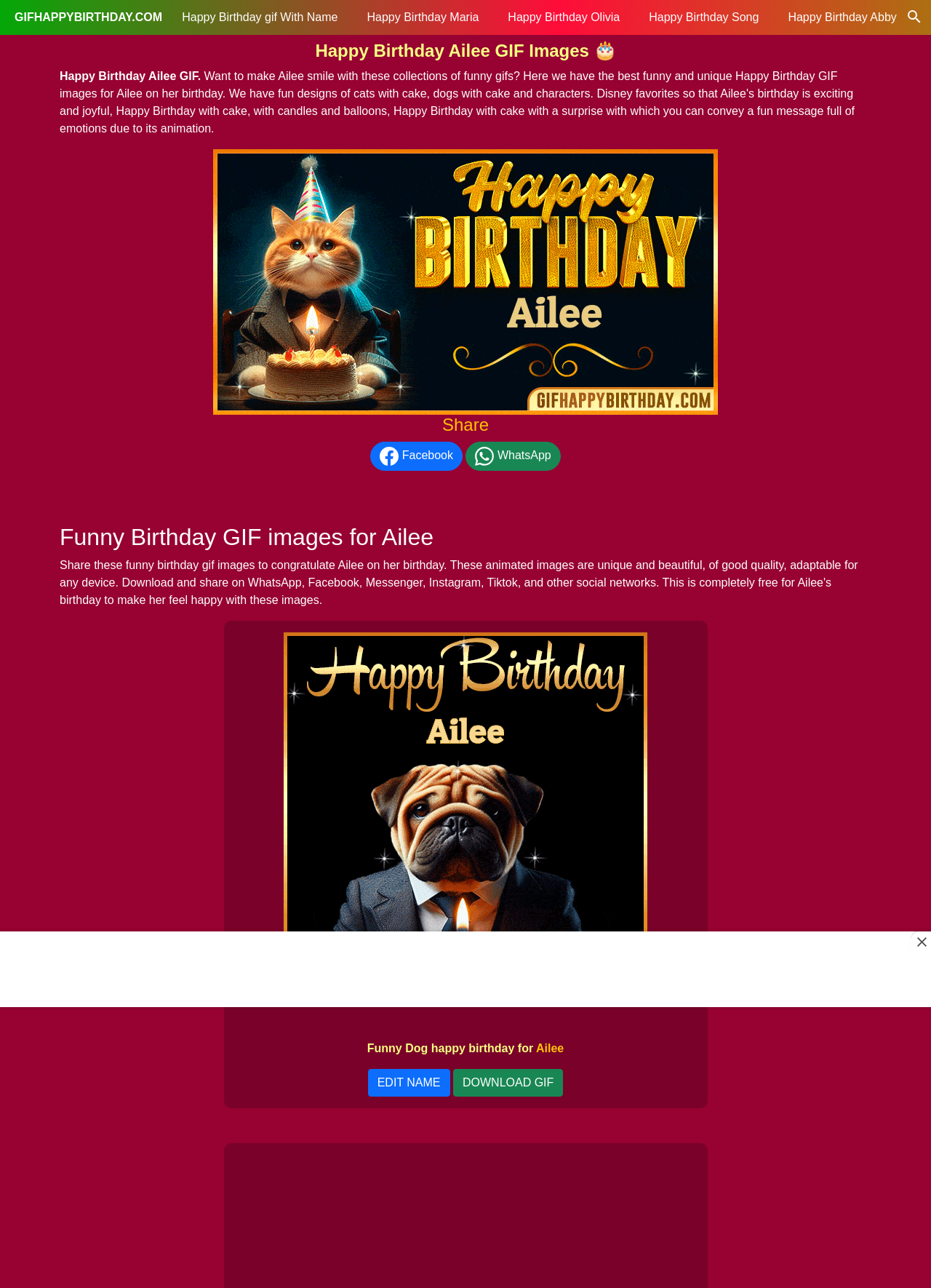Identify and provide the text content of the webpage's primary headline.

Happy Birthday Ailee GIF Images 🎂